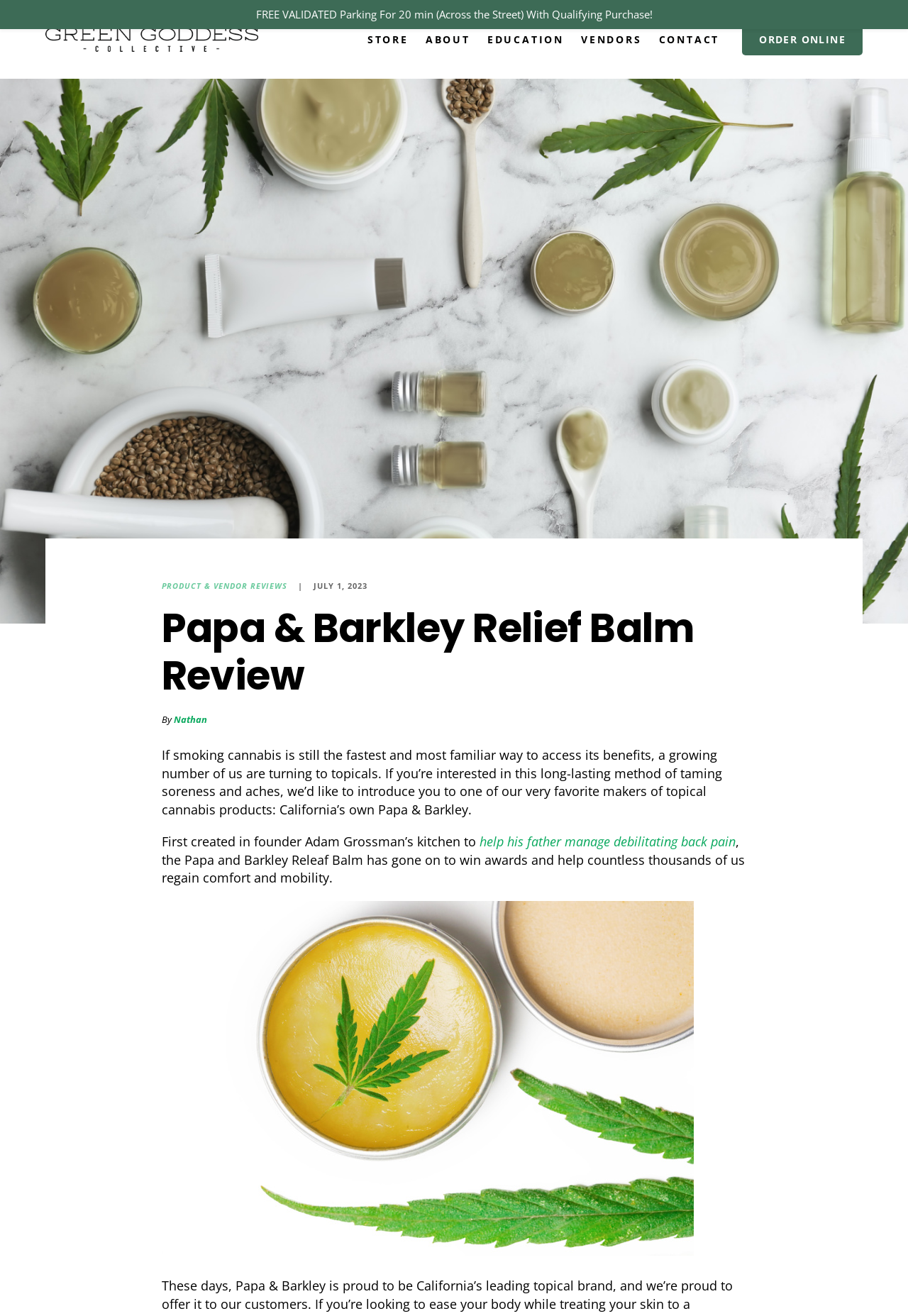Who is the author of the review?
Answer the question with as much detail as possible.

The text mentions 'By Nathan' which indicates that Nathan is the author of the review.